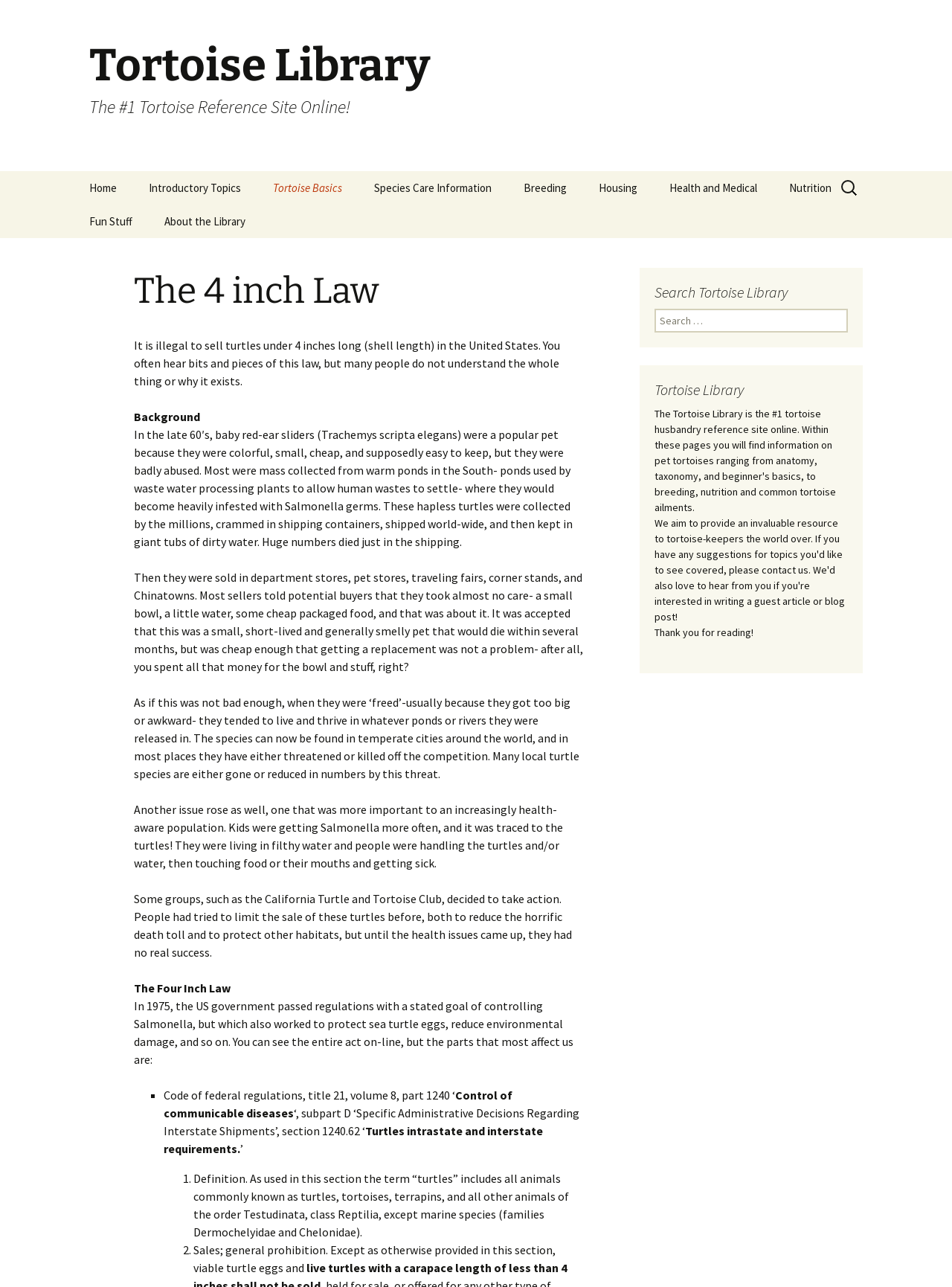Calculate the bounding box coordinates of the UI element given the description: "Salmonella".

[0.271, 0.22, 0.427, 0.246]